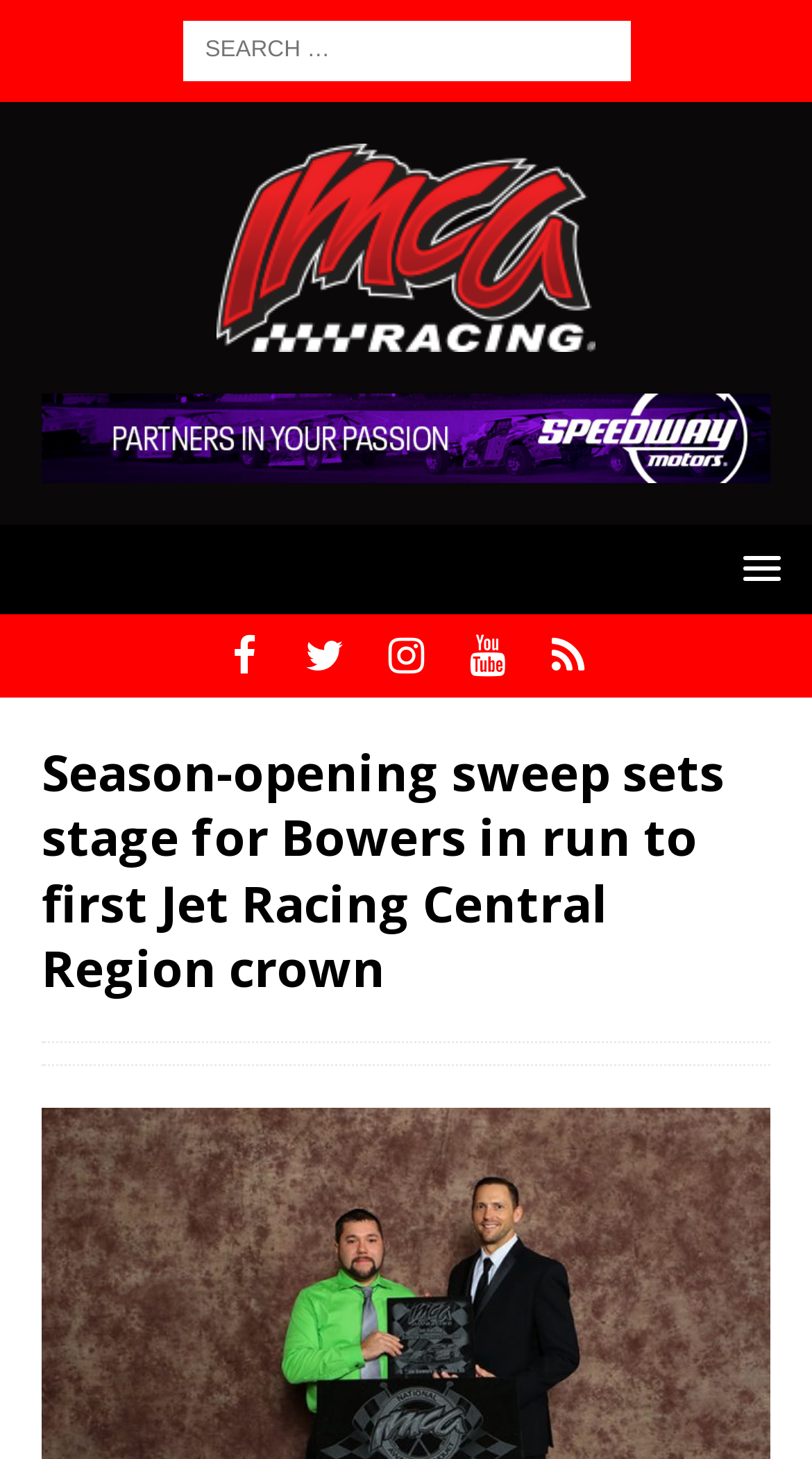How many images are there on the webpage? Using the information from the screenshot, answer with a single word or phrase.

2